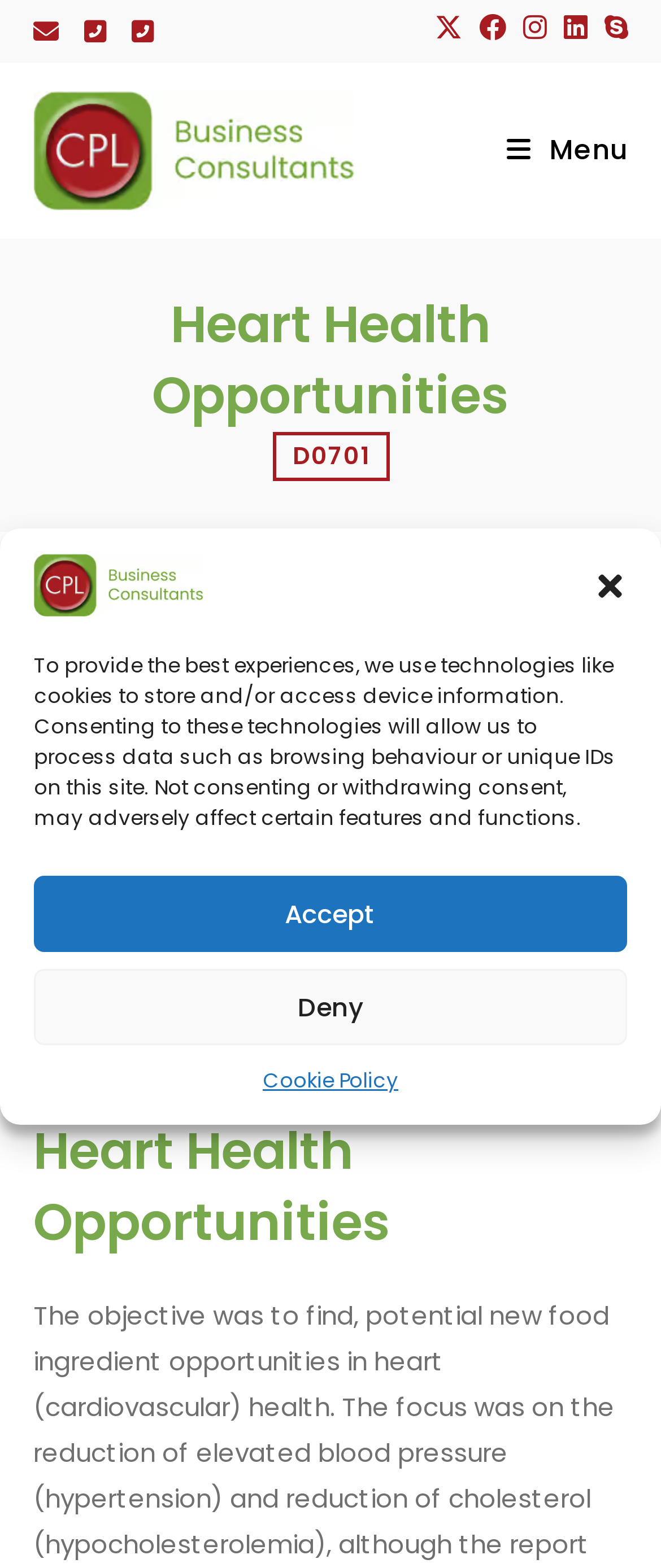How many potential opportunities were found?
Answer the question with a single word or phrase derived from the image.

more than 80